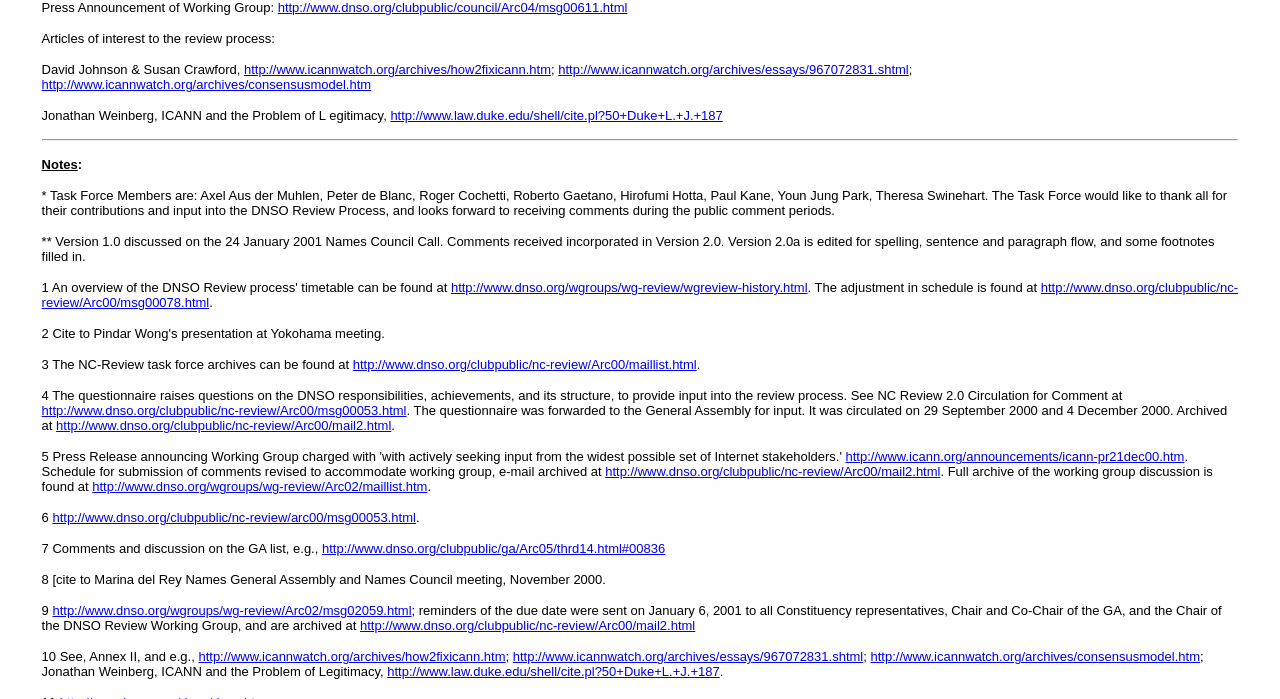Analyze the image and give a detailed response to the question:
How many task force members are listed?

The number of task force members listed is 9, which can be determined by counting the names mentioned in the StaticText element with ID 495.